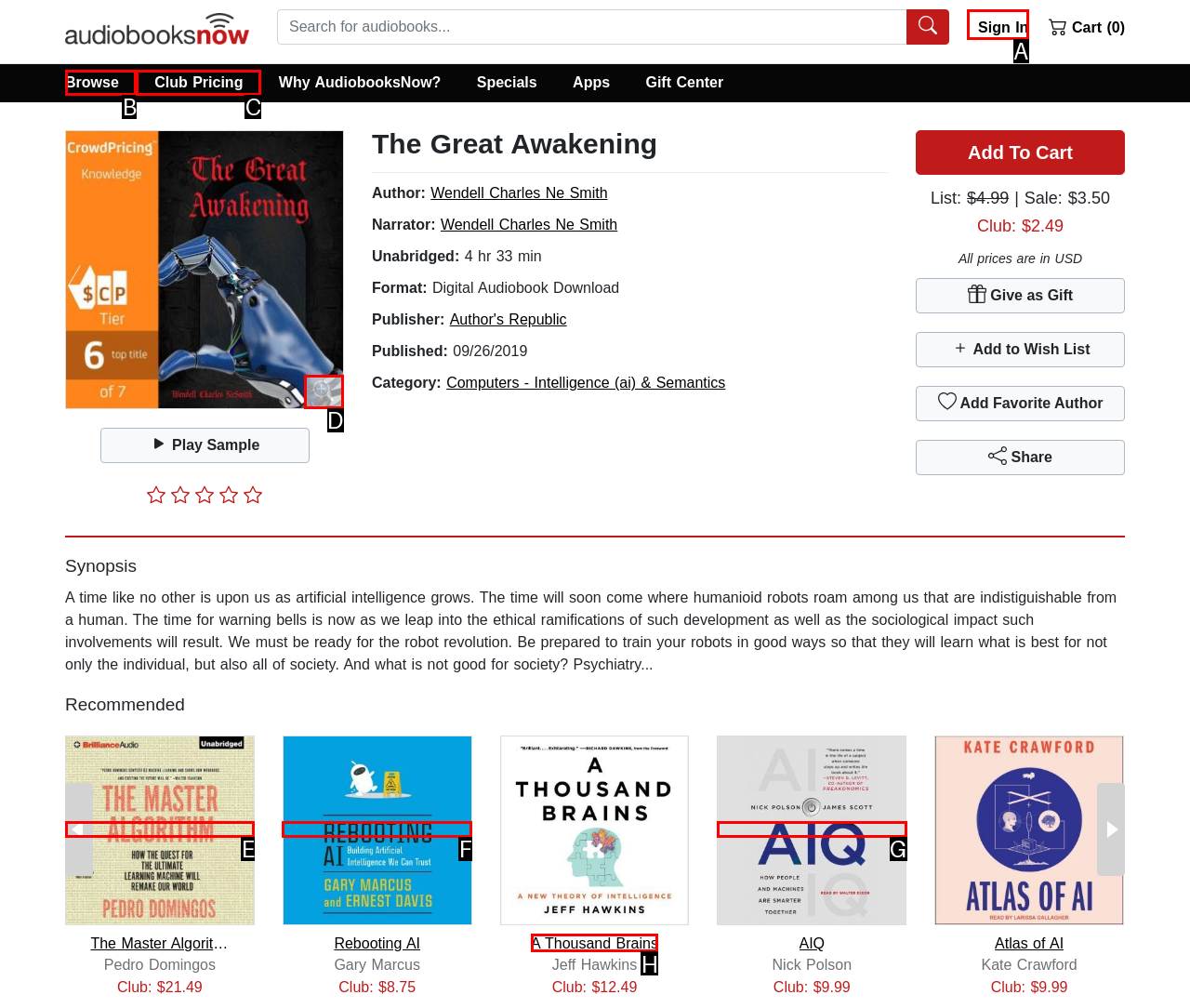Determine which option aligns with the description: parent_node: The Master Algorithm. Provide the letter of the chosen option directly.

E